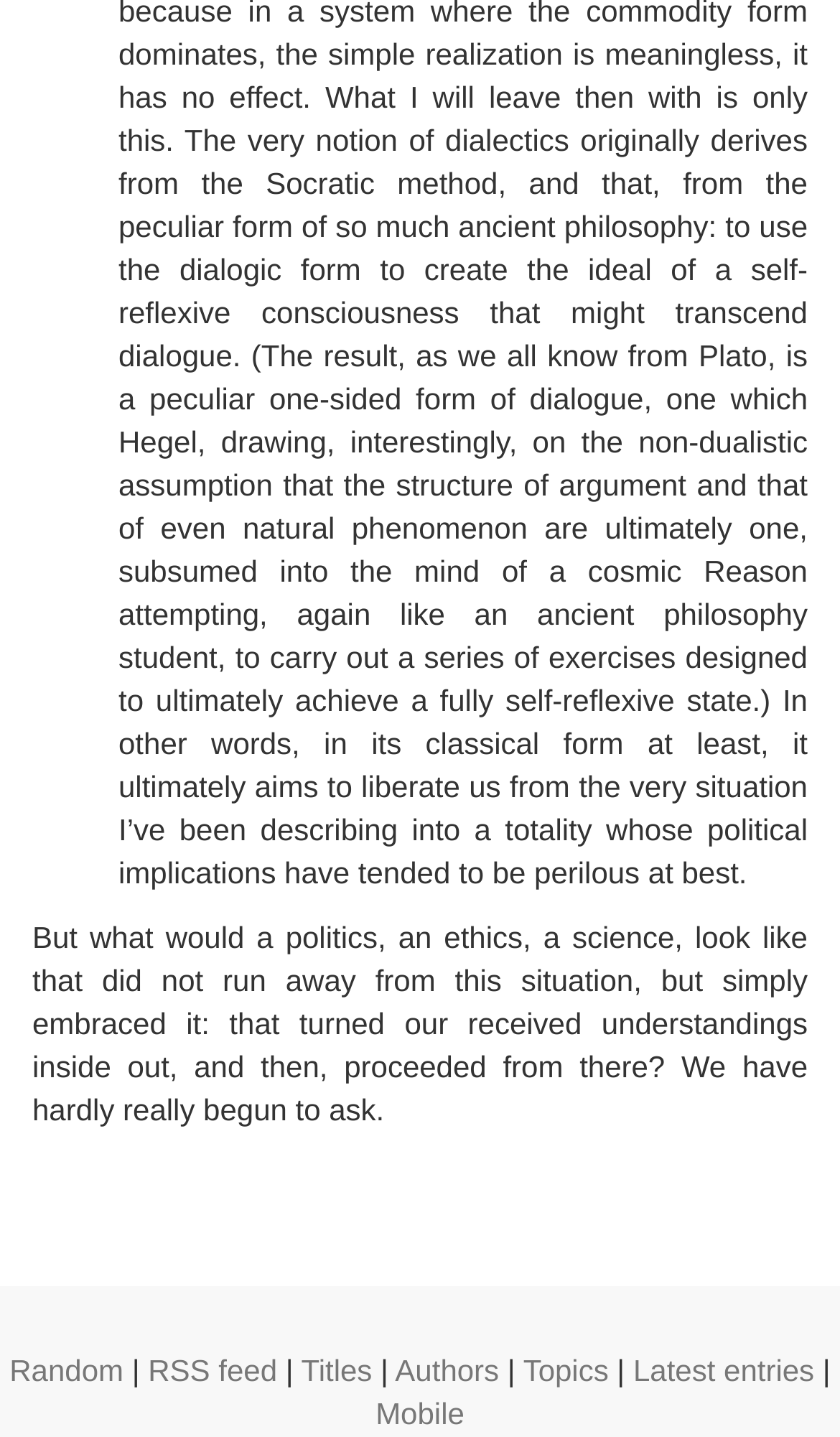What is the separator between the links in the bottom navigation bar?
From the screenshot, supply a one-word or short-phrase answer.

|